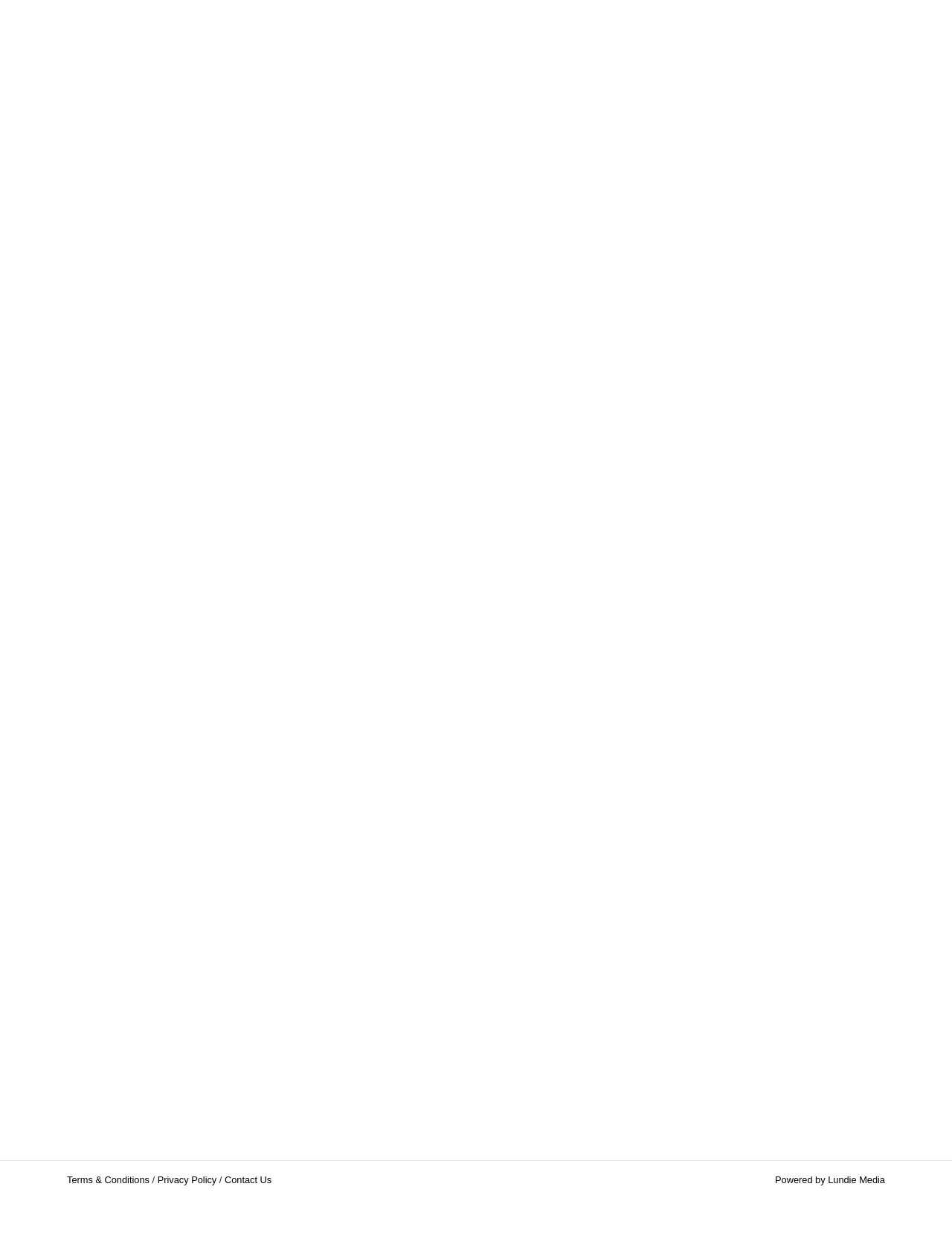What is the postcode of the company's address?
Please give a detailed and elaborate answer to the question.

The company's address is located in the bottom section of the webpage, and it includes the postcode 'G77 6EF'. This postcode is written in a smaller font size compared to the company's name and address.